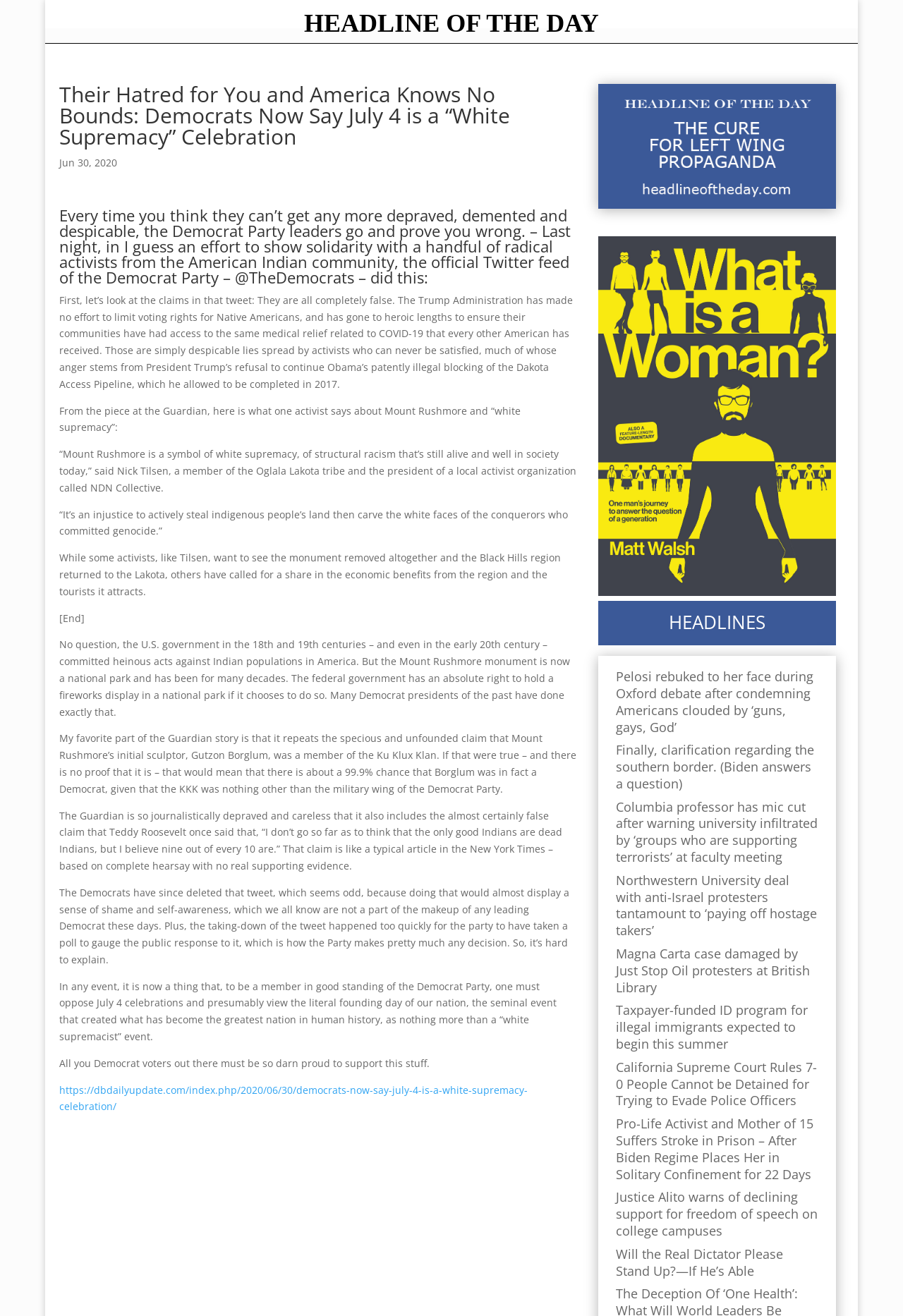Please identify the bounding box coordinates of the region to click in order to complete the given instruction: "Click on the 'Back to Browse Program' link". The coordinates should be four float numbers between 0 and 1, i.e., [left, top, right, bottom].

None